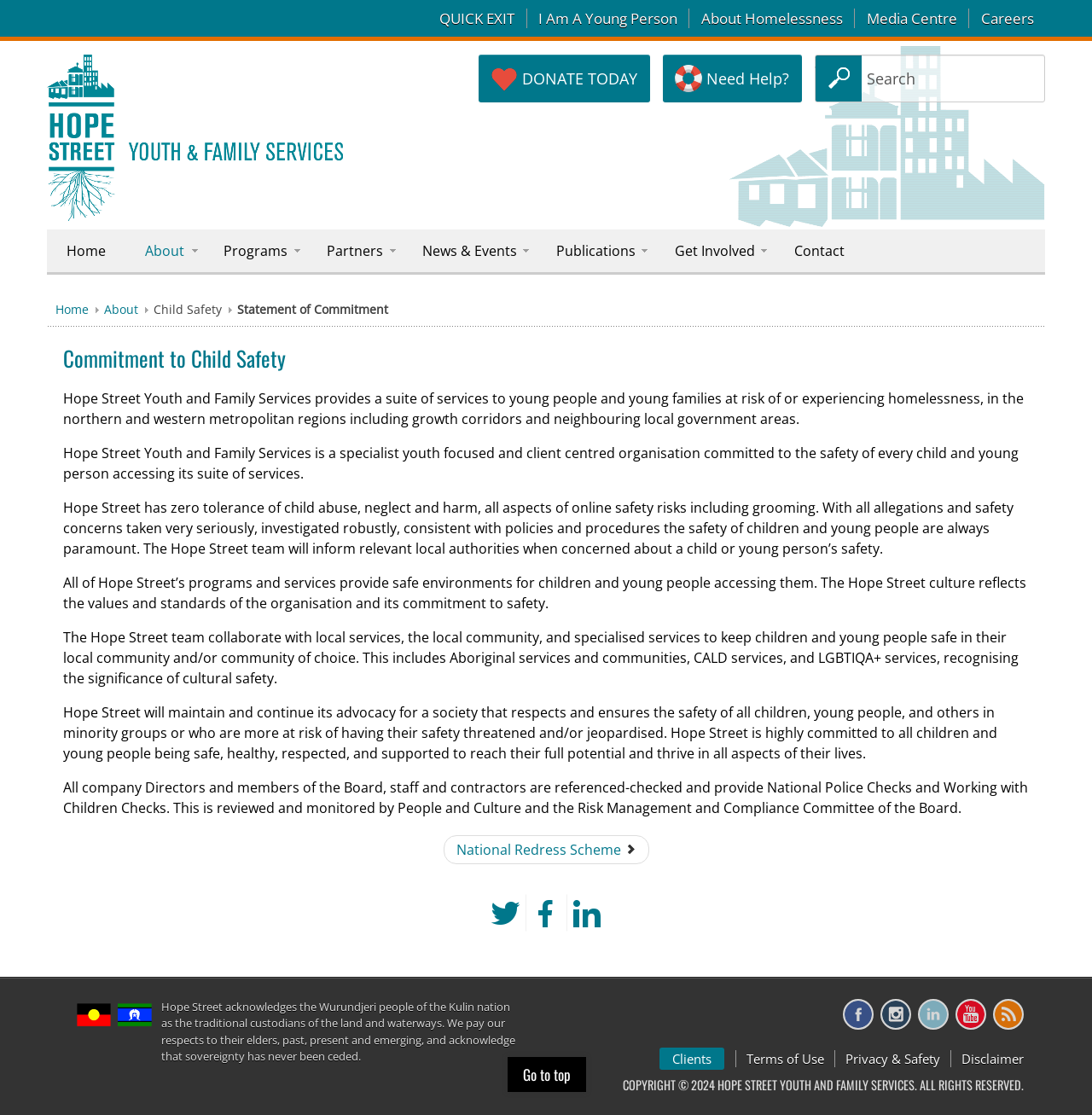Provide the bounding box coordinates for the UI element that is described by this text: "I Am A Young Person". The coordinates should be in the form of four float numbers between 0 and 1: [left, top, right, bottom].

[0.493, 0.008, 0.62, 0.025]